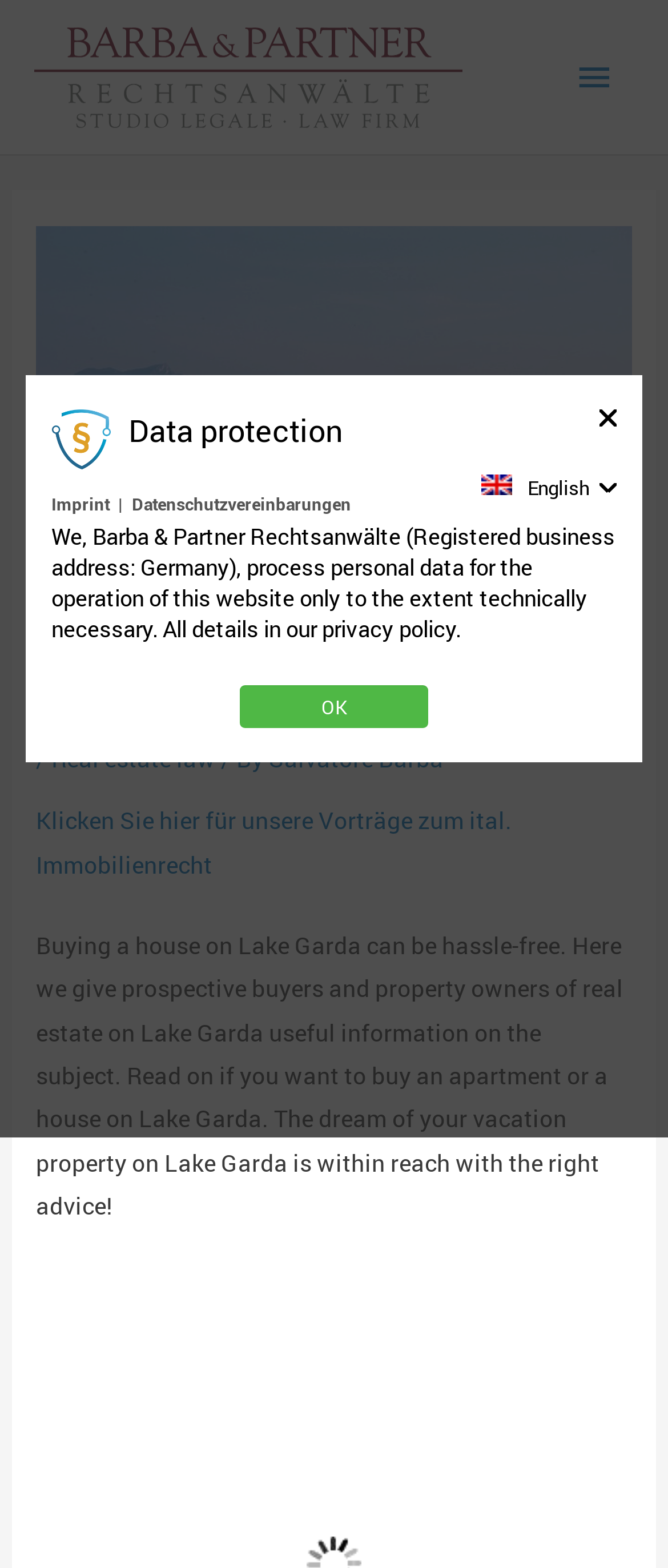Write an exhaustive caption that covers the webpage's main aspects.

The webpage is about buying a house on Lake Garda, specifically providing legal support and advice on Italian real estate law. At the top left corner, there is a logo of Barba & Partner, accompanied by a main menu button. Below the logo, there is a header section with an image of a vacation home at Lake Garda, a heading "Real estate on Lake Garda", and links to "Real estate law" and "Salvatore Barba". 

To the right of the header section, there is a link to a presentation about Italian real estate law. Below this link, there is a paragraph of text providing information on buying a house on Lake Garda, including the benefits of seeking the right advice. 

On the right side of the page, there are several links and images, including a logo of the popup, a link to "Data protection", and an image of a country flag. There is also a language selection option with "English" as the current selection. 

At the bottom of the page, there are links to "Imprint" and "Datenschutzvereinbarungen", as well as a static text about data processing and a link to a privacy policy. A button labeled "OK" is located below this text.